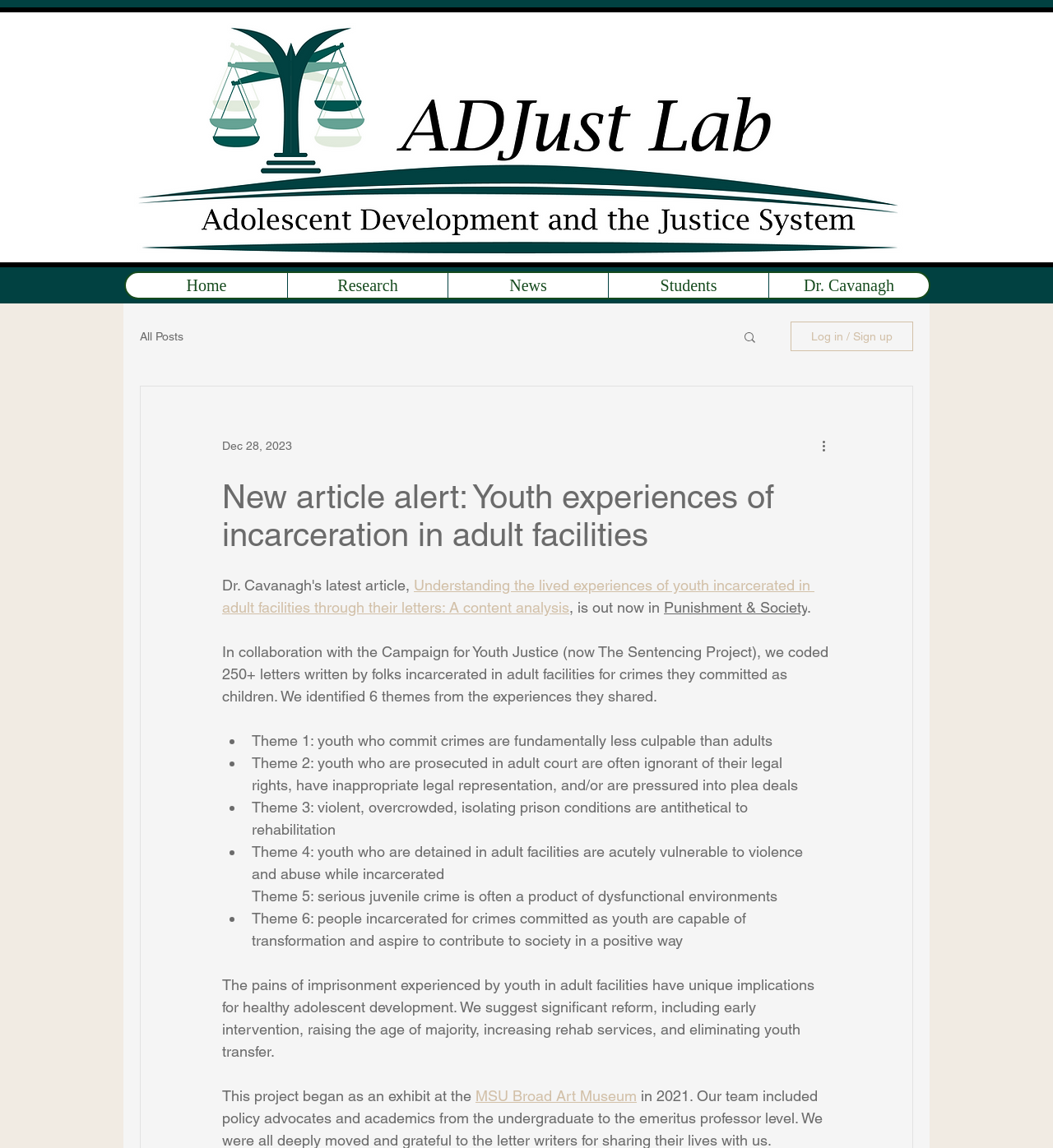Can you find the bounding box coordinates of the area I should click to execute the following instruction: "Visit the 'MSU Broad Art Museum' website"?

[0.452, 0.947, 0.605, 0.962]